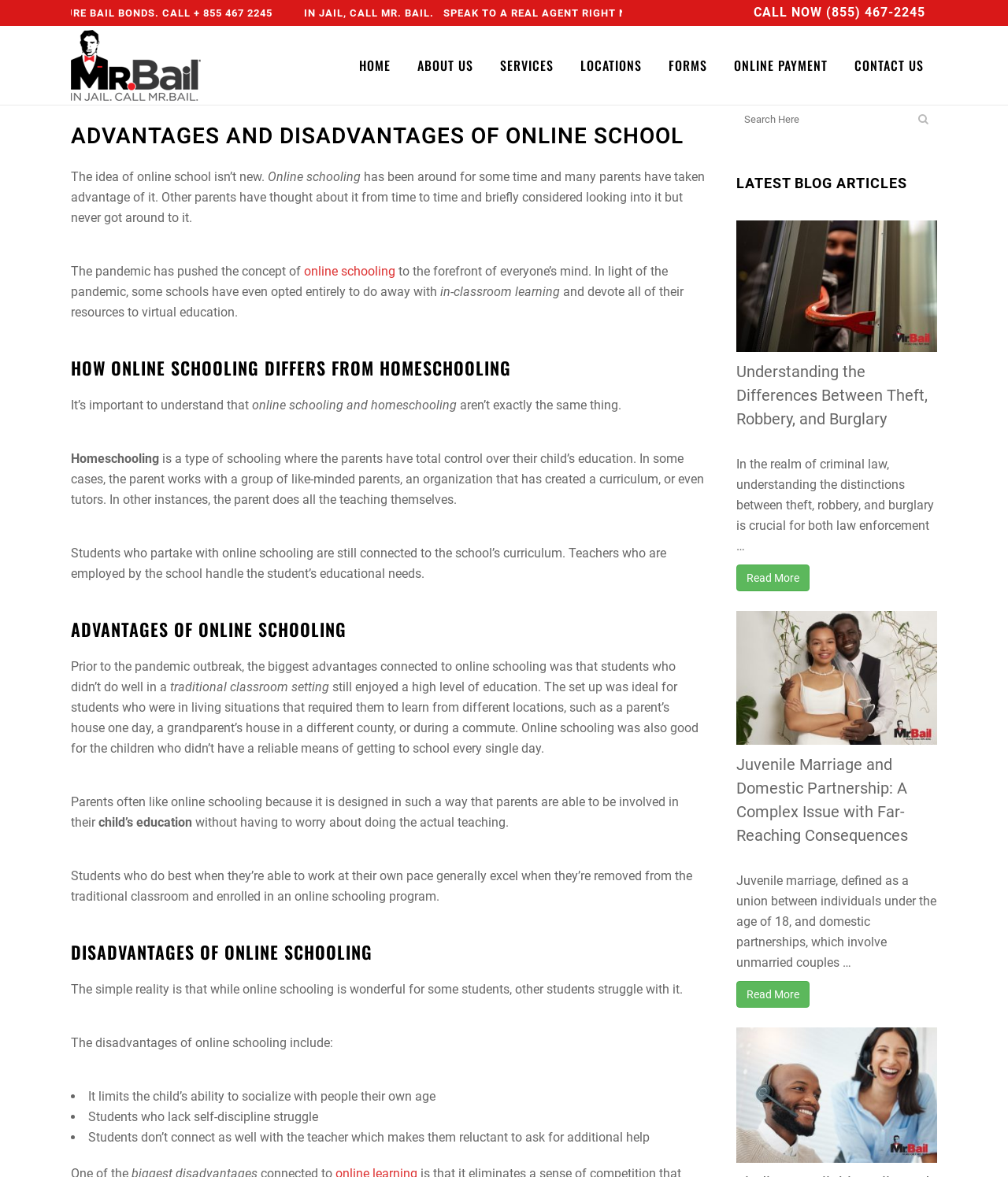Provide the bounding box coordinates of the HTML element described as: "Locations". The bounding box coordinates should be four float numbers between 0 and 1, i.e., [left, top, right, bottom].

[0.562, 0.022, 0.65, 0.089]